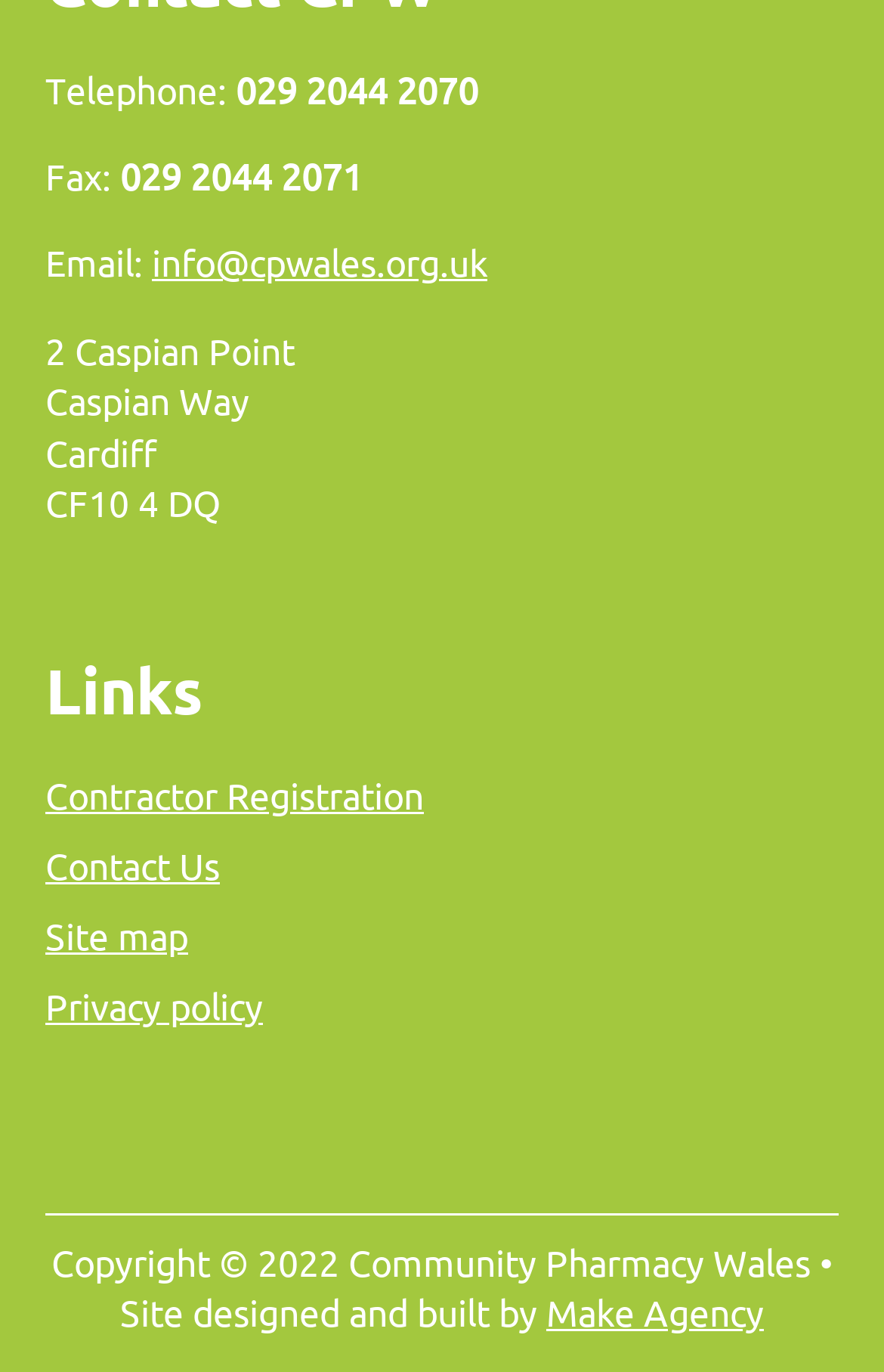Please give a succinct answer to the question in one word or phrase:
Who designed and built the website?

Make Agency